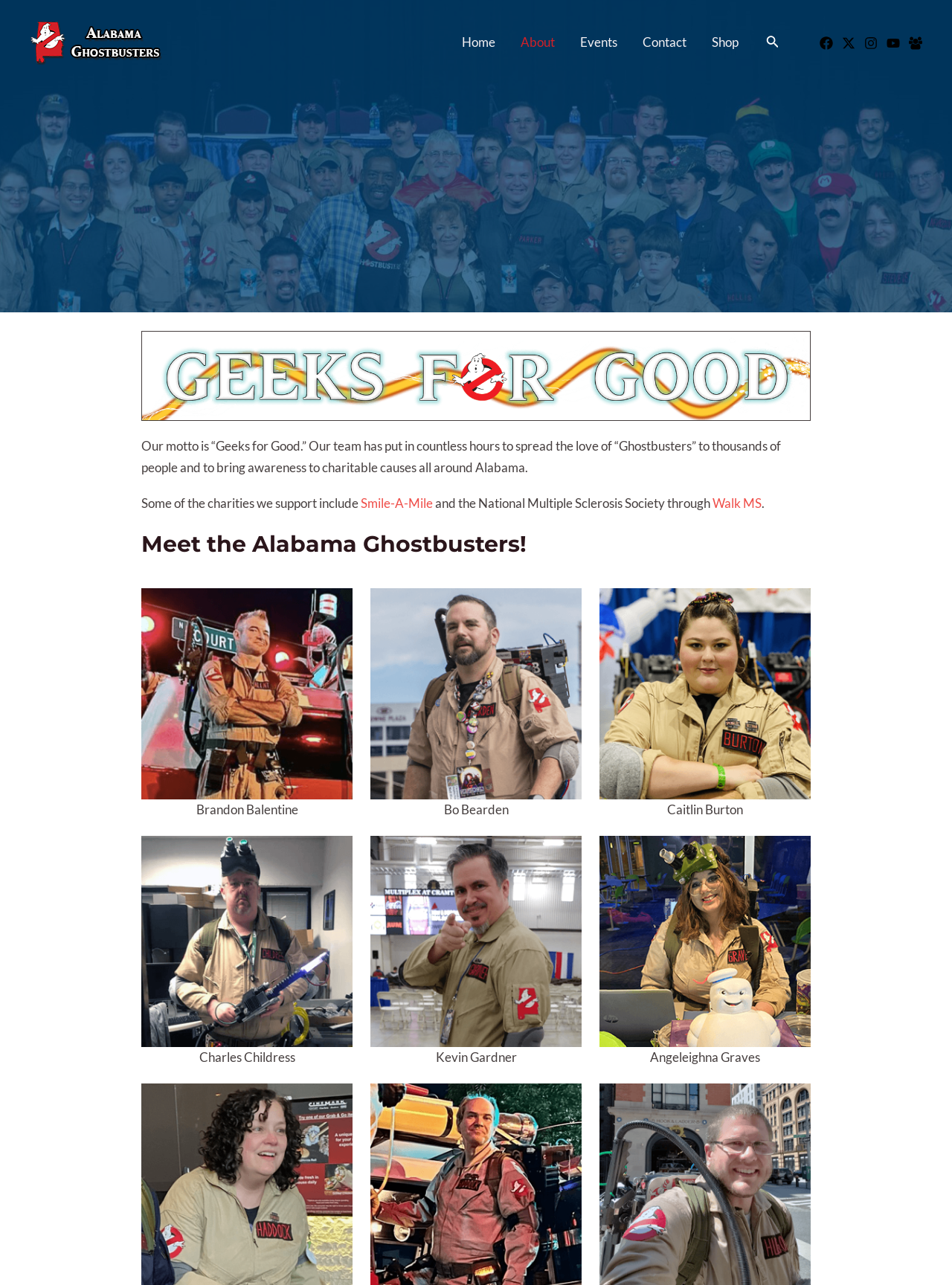Pinpoint the bounding box coordinates of the clickable area needed to execute the instruction: "Learn about Smile-A-Mile charity". The coordinates should be specified as four float numbers between 0 and 1, i.e., [left, top, right, bottom].

[0.379, 0.386, 0.455, 0.398]